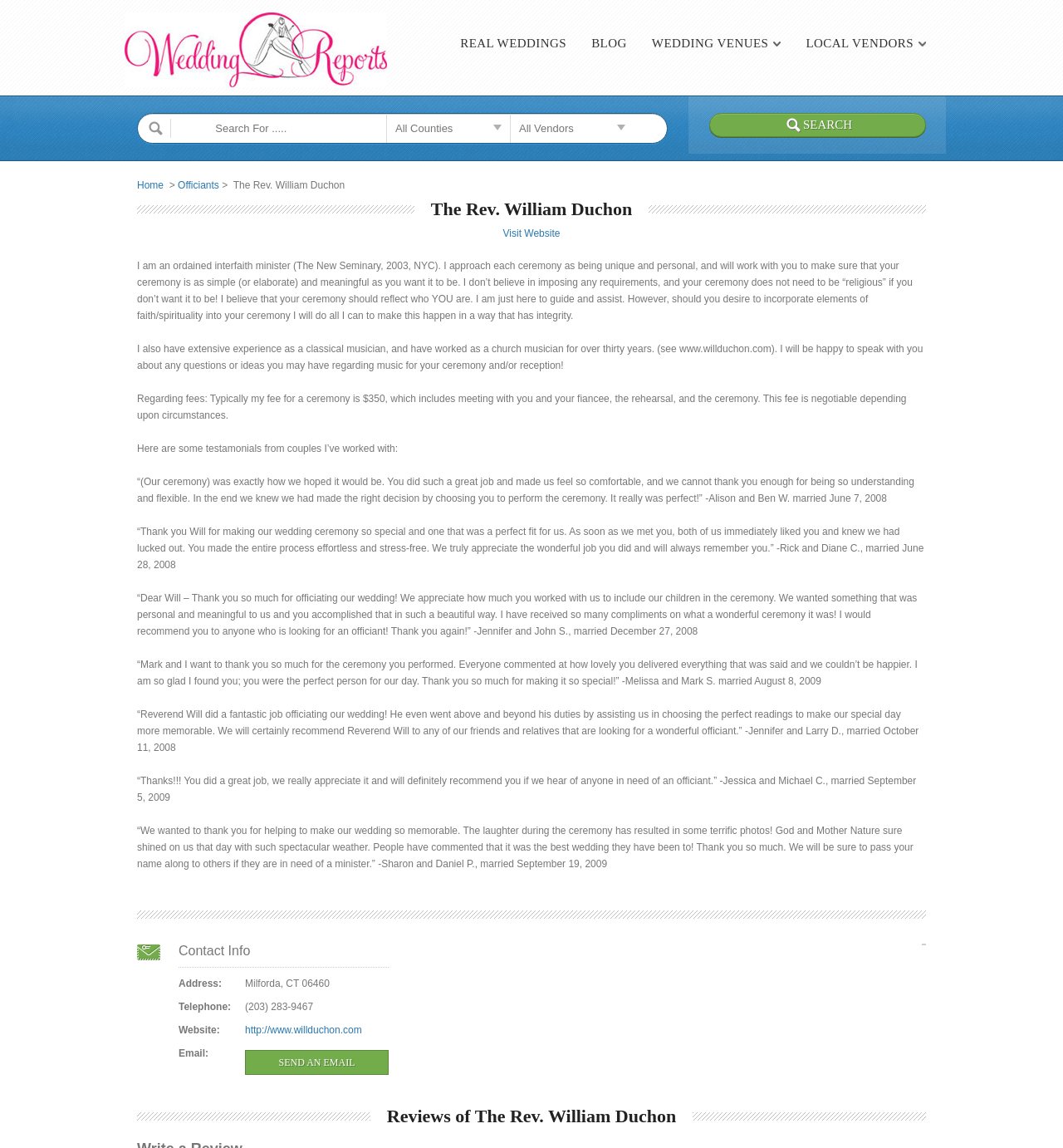Find the bounding box coordinates for the UI element that matches this description: "Send an Email".

[0.23, 0.915, 0.366, 0.936]